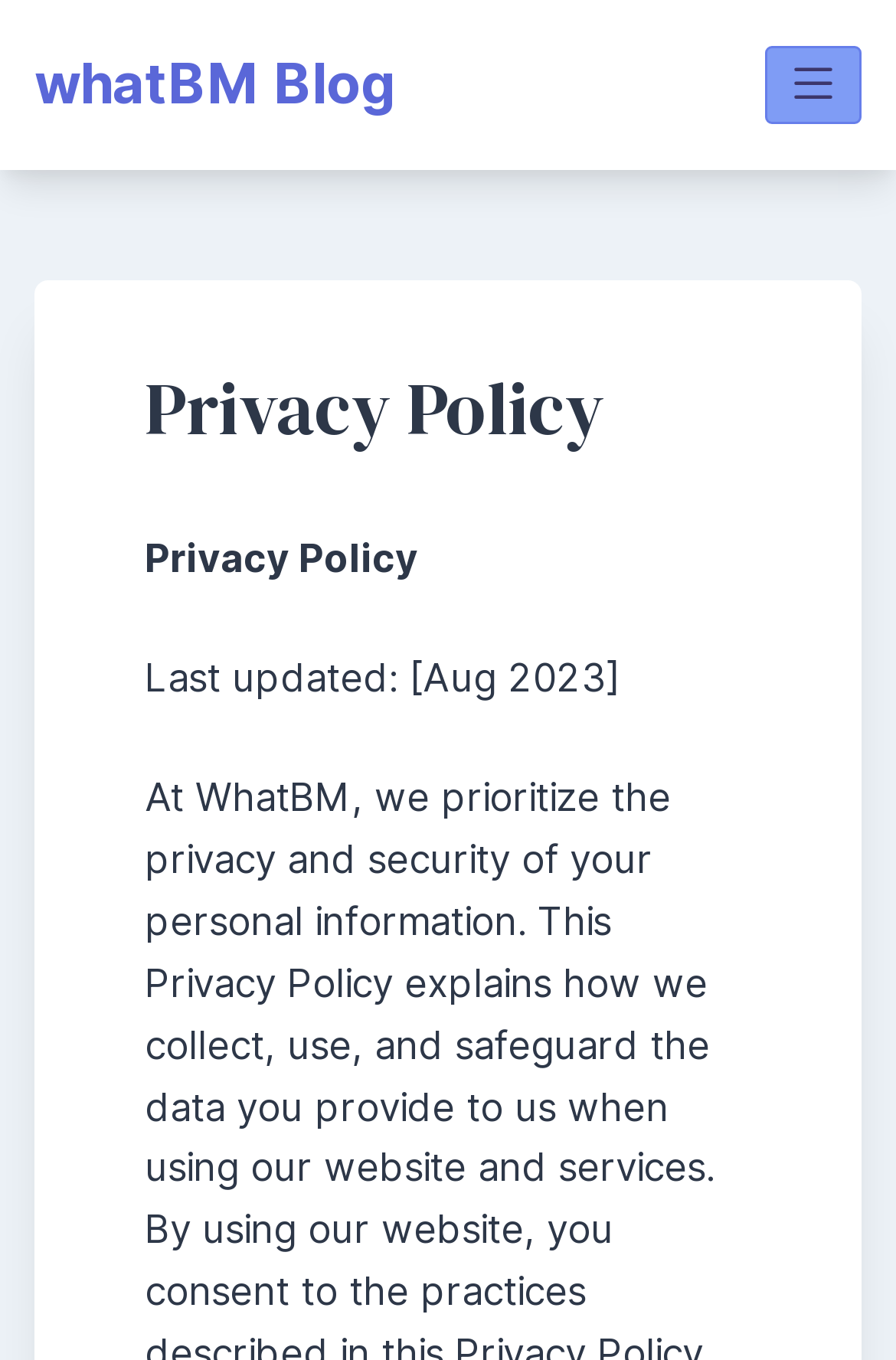Return the bounding box coordinates of the UI element that corresponds to this description: "whatBM Blog". The coordinates must be given as four float numbers in the range of 0 and 1, [left, top, right, bottom].

[0.038, 0.037, 0.441, 0.086]